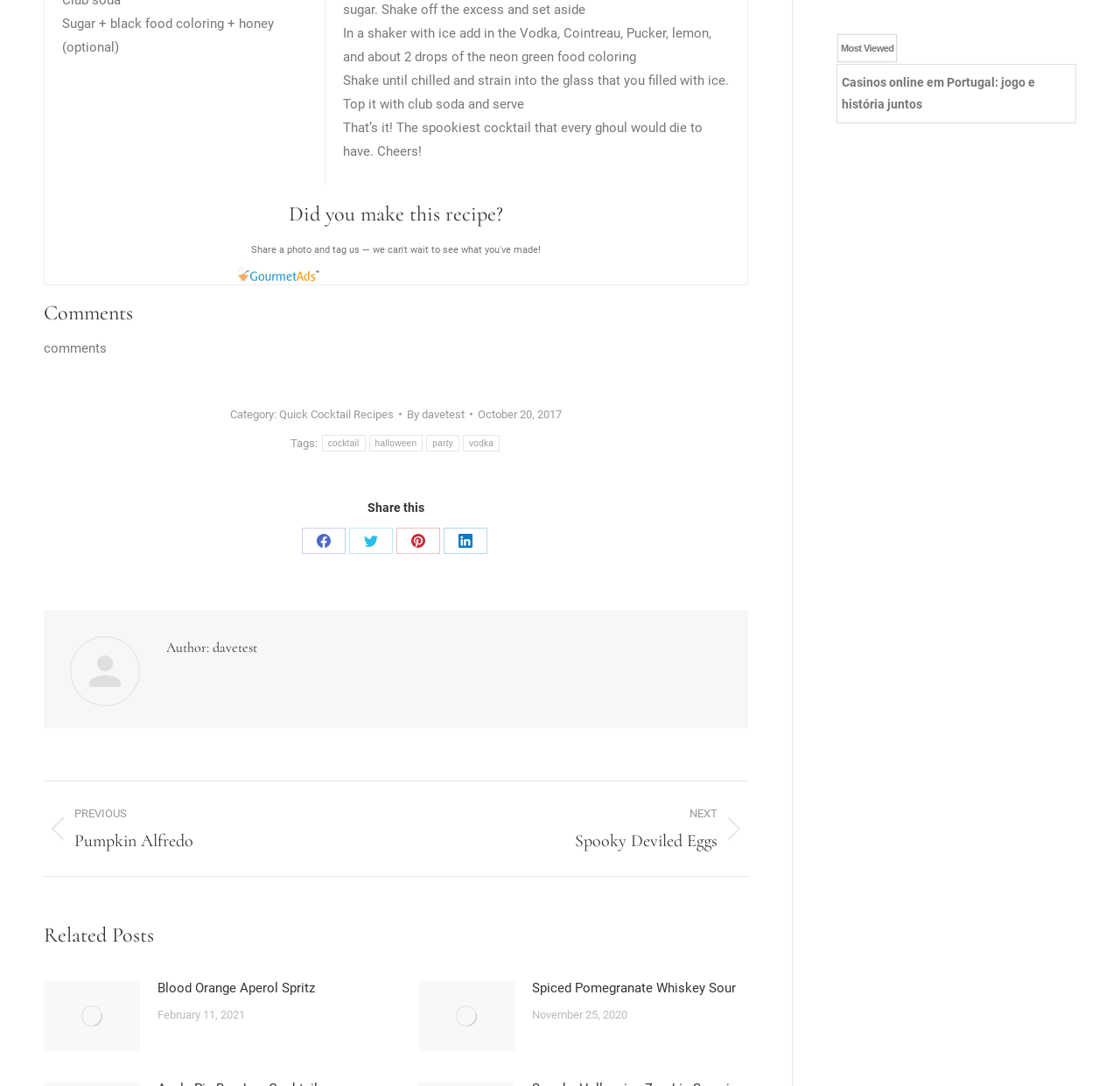How many related posts are shown?
Answer with a single word or phrase, using the screenshot for reference.

2